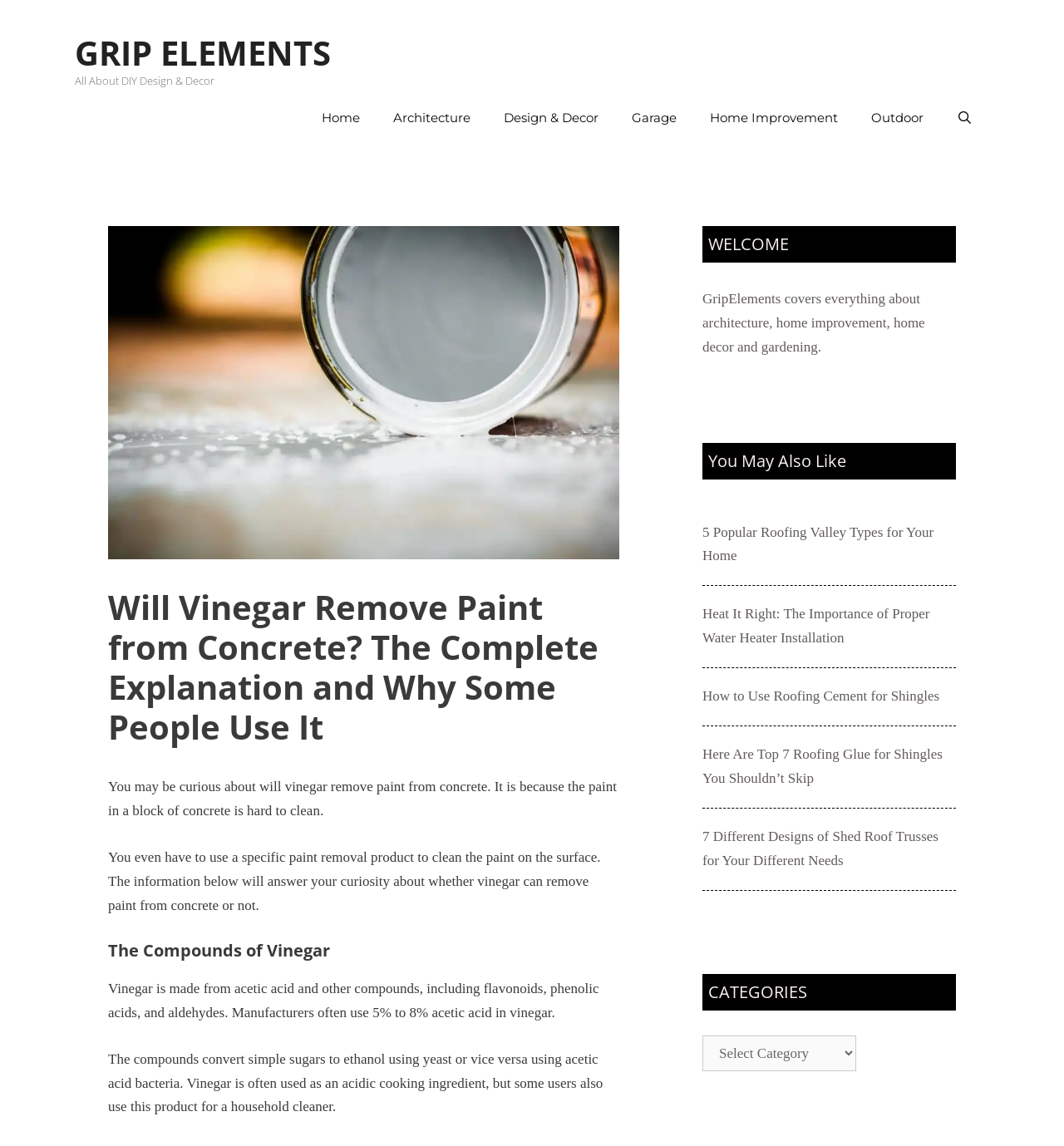Specify the bounding box coordinates of the element's area that should be clicked to execute the given instruction: "Click the 'Home' link". The coordinates should be four float numbers between 0 and 1, i.e., [left, top, right, bottom].

[0.286, 0.081, 0.354, 0.125]